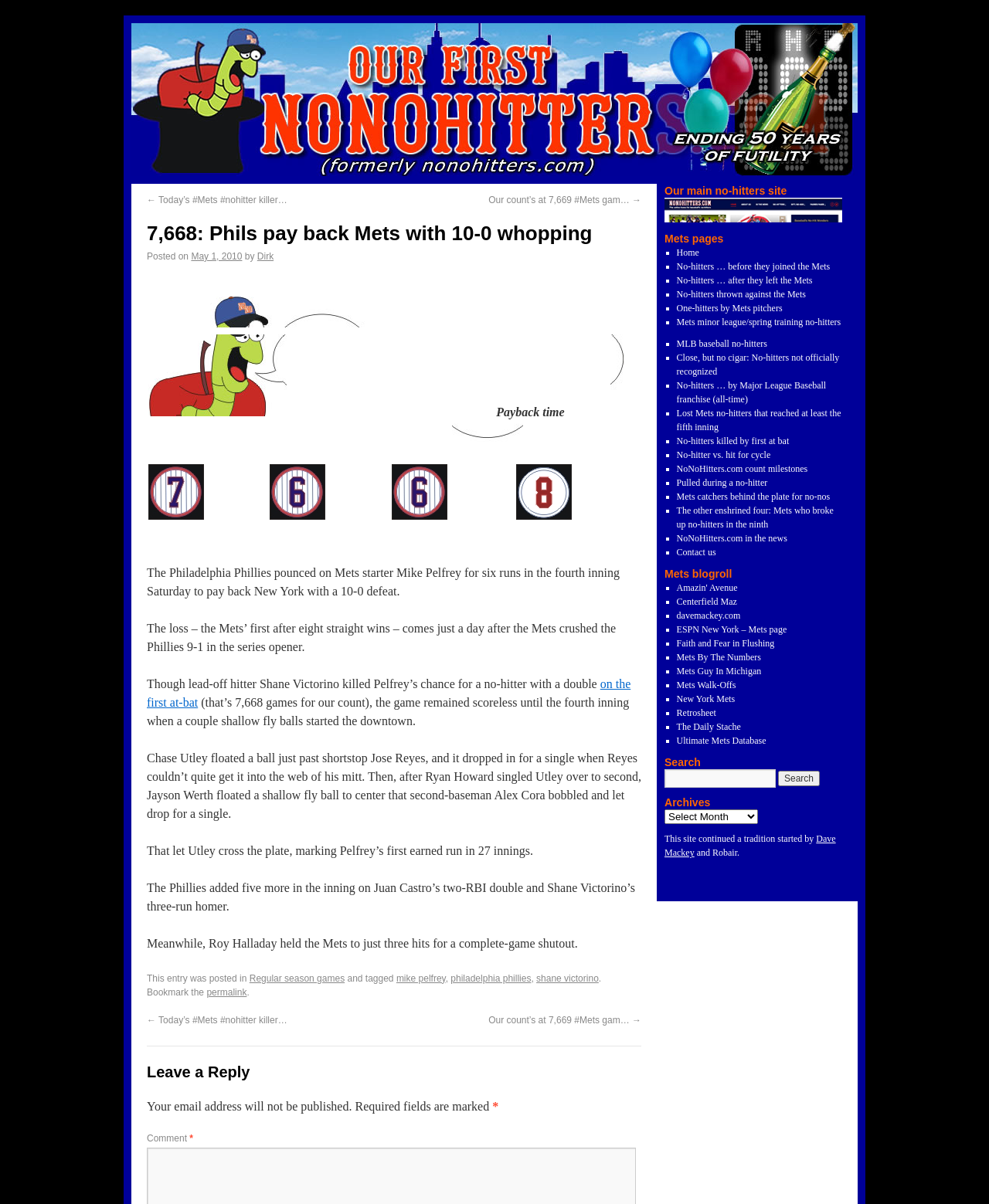Locate the bounding box coordinates of the clickable region to complete the following instruction: "Click on the link to view the no-hitters before they joined the Mets."

[0.684, 0.217, 0.839, 0.226]